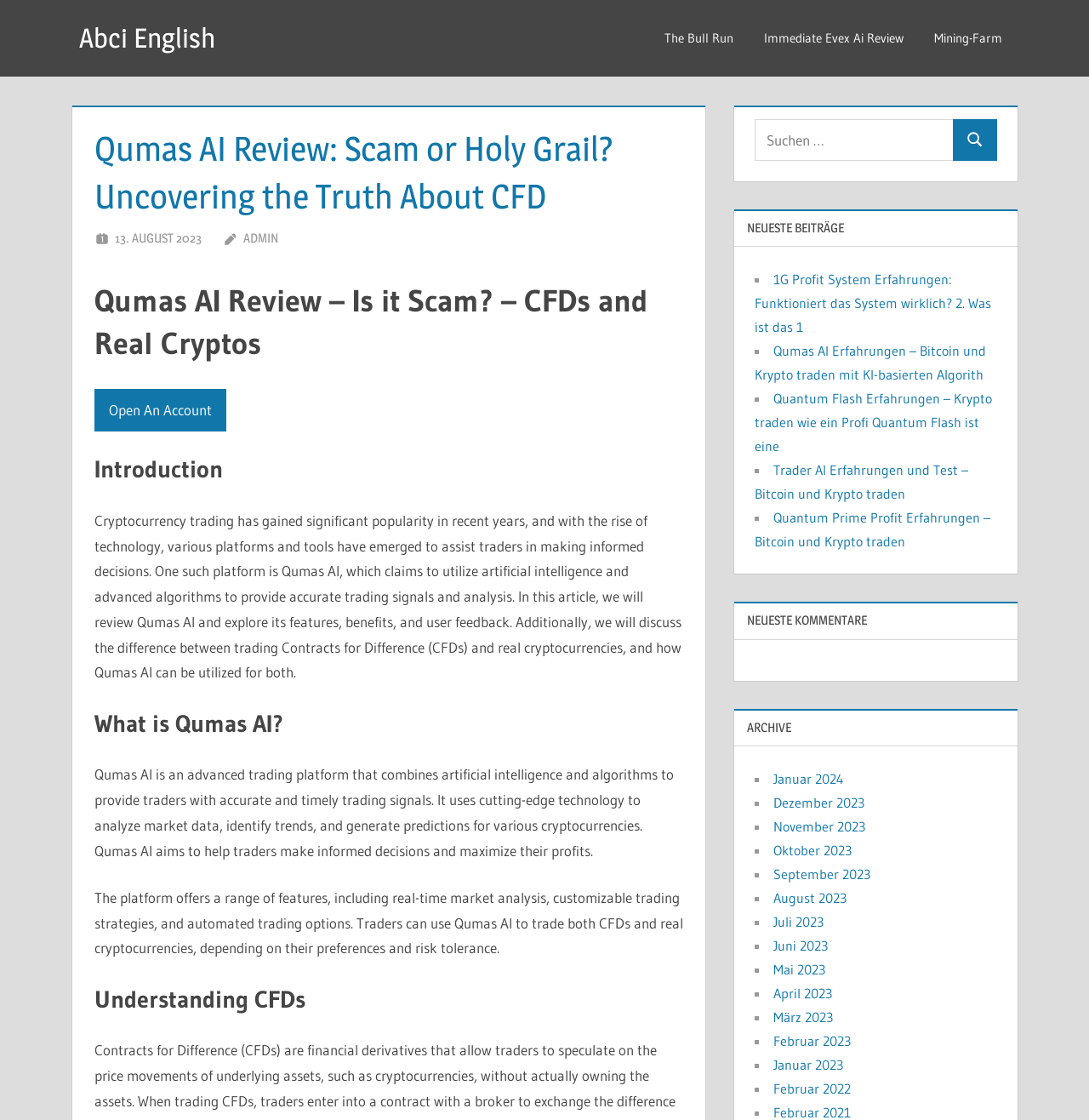What is the topic of the article? Based on the image, give a response in one word or a short phrase.

Qumas AI review